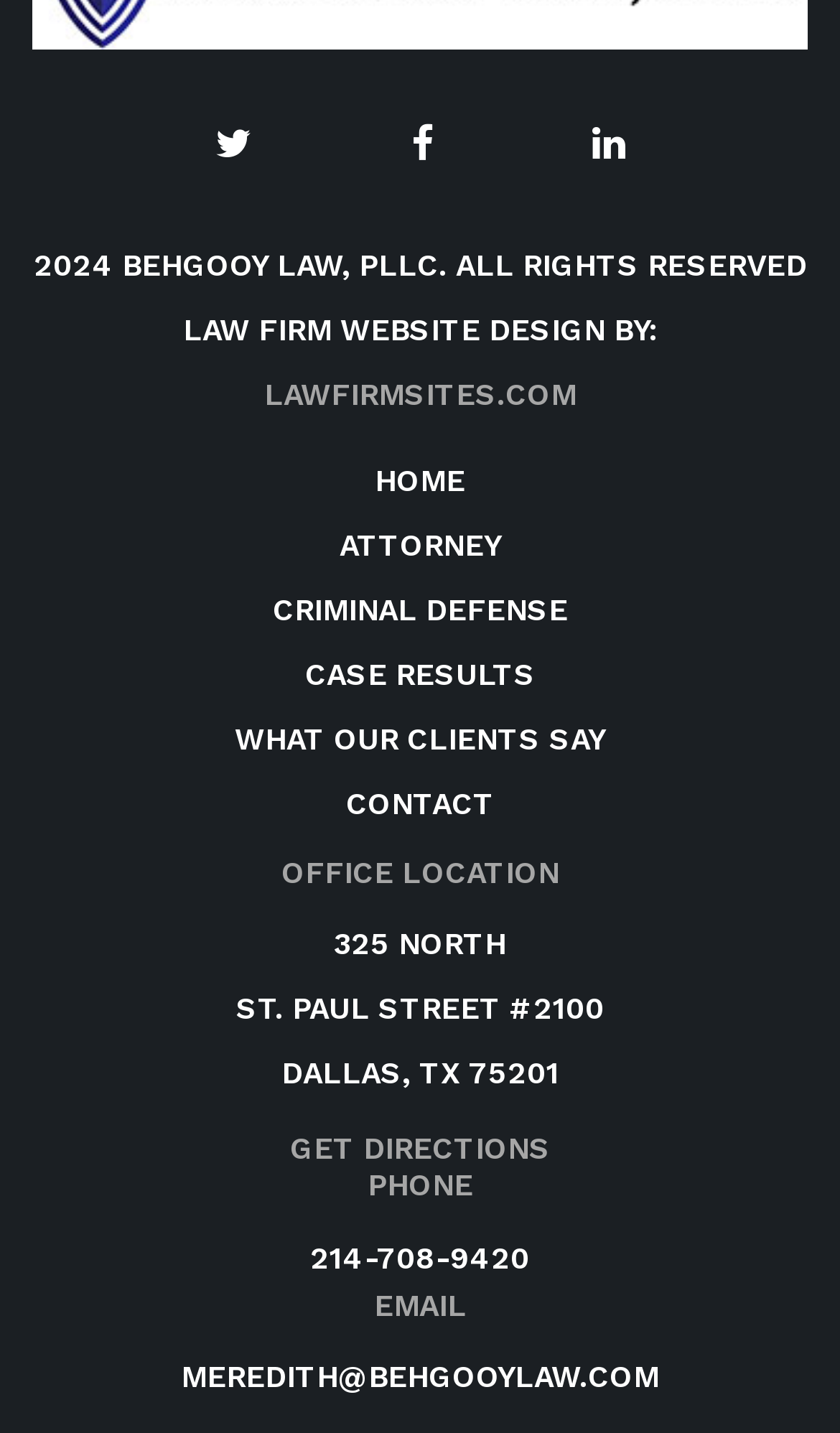Please find the bounding box coordinates for the clickable element needed to perform this instruction: "Call the phone number".

[0.369, 0.865, 0.631, 0.889]